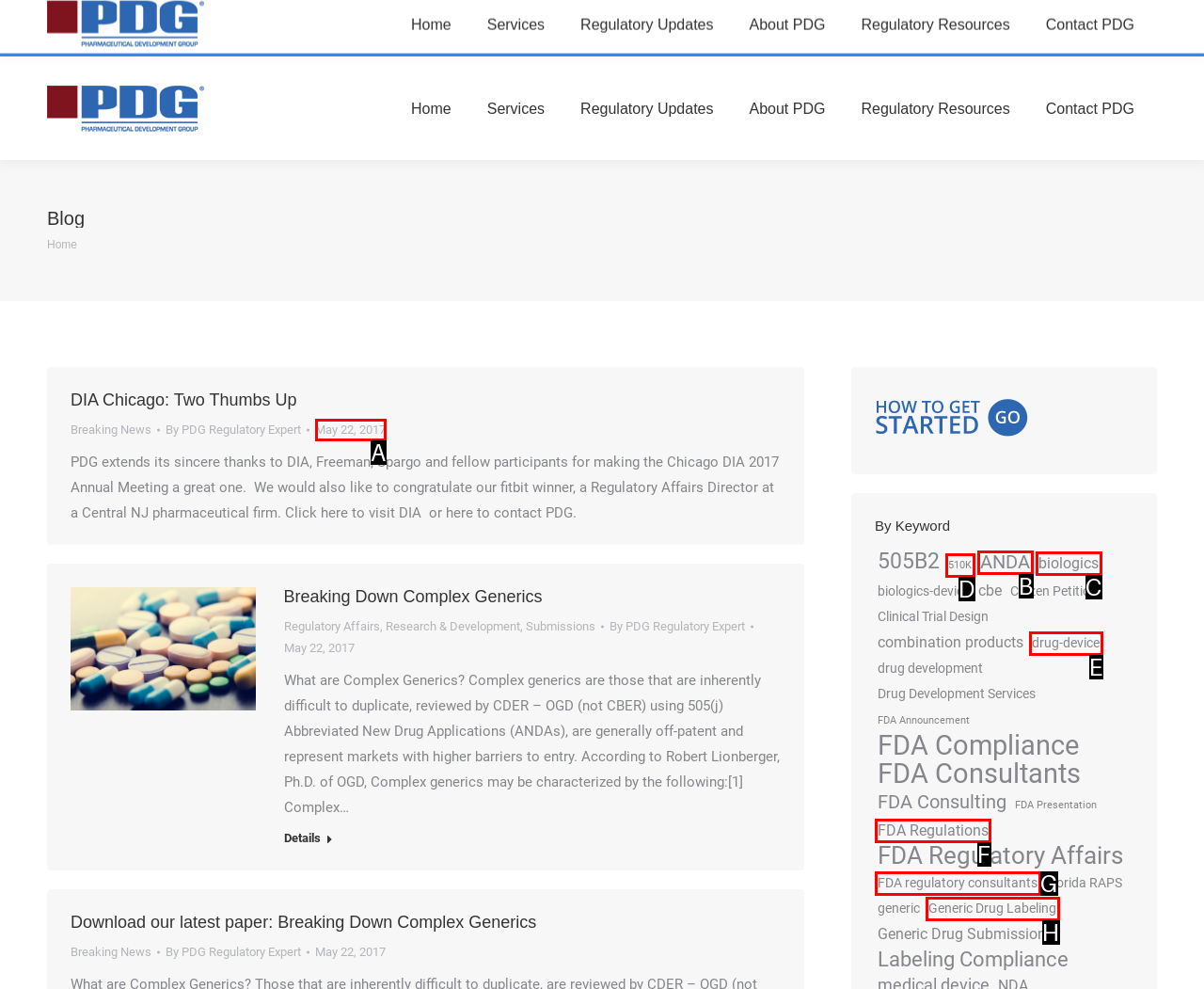Identify the correct letter of the UI element to click for this task: Filter by keyword 'FDA Regulations'
Respond with the letter from the listed options.

F